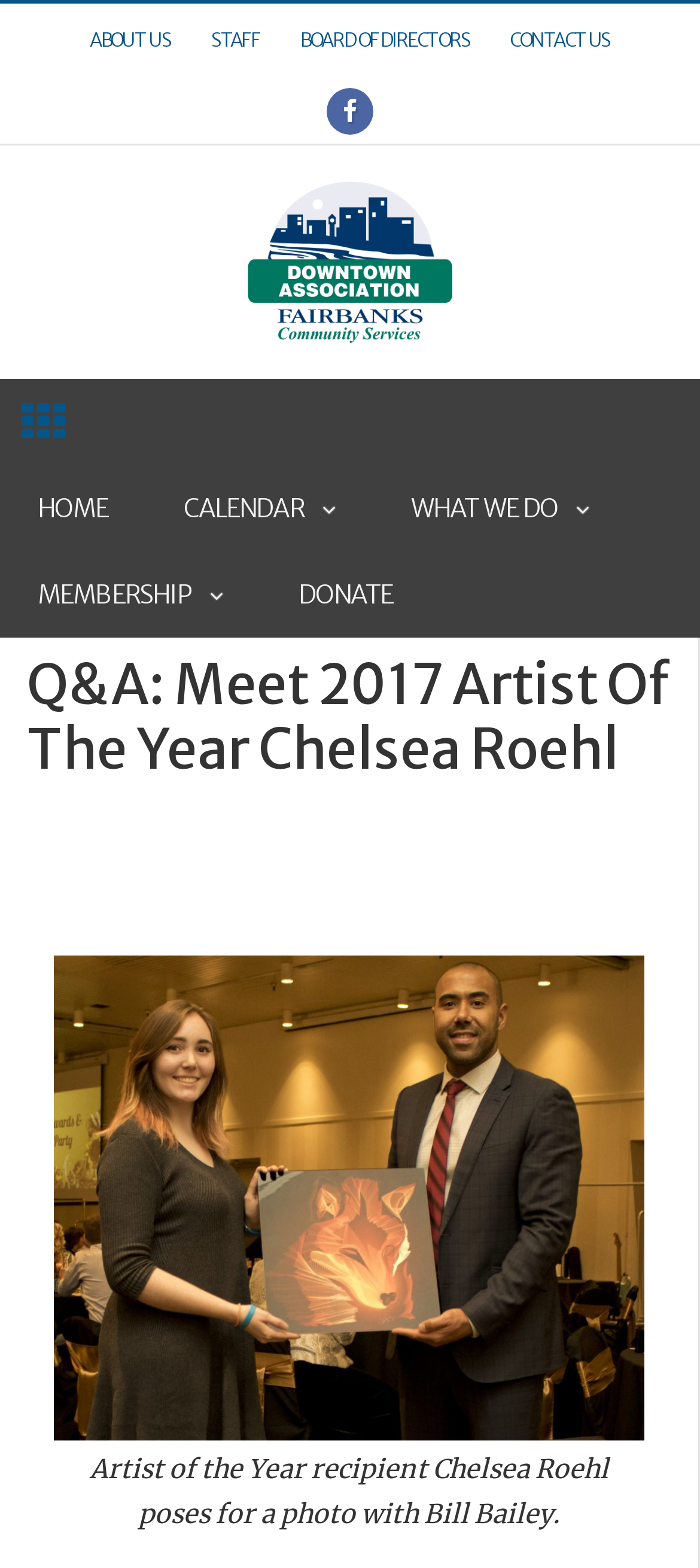Answer the question in a single word or phrase:
Who is posing for a photo with Bill Bailey?

Chelsea Roehl